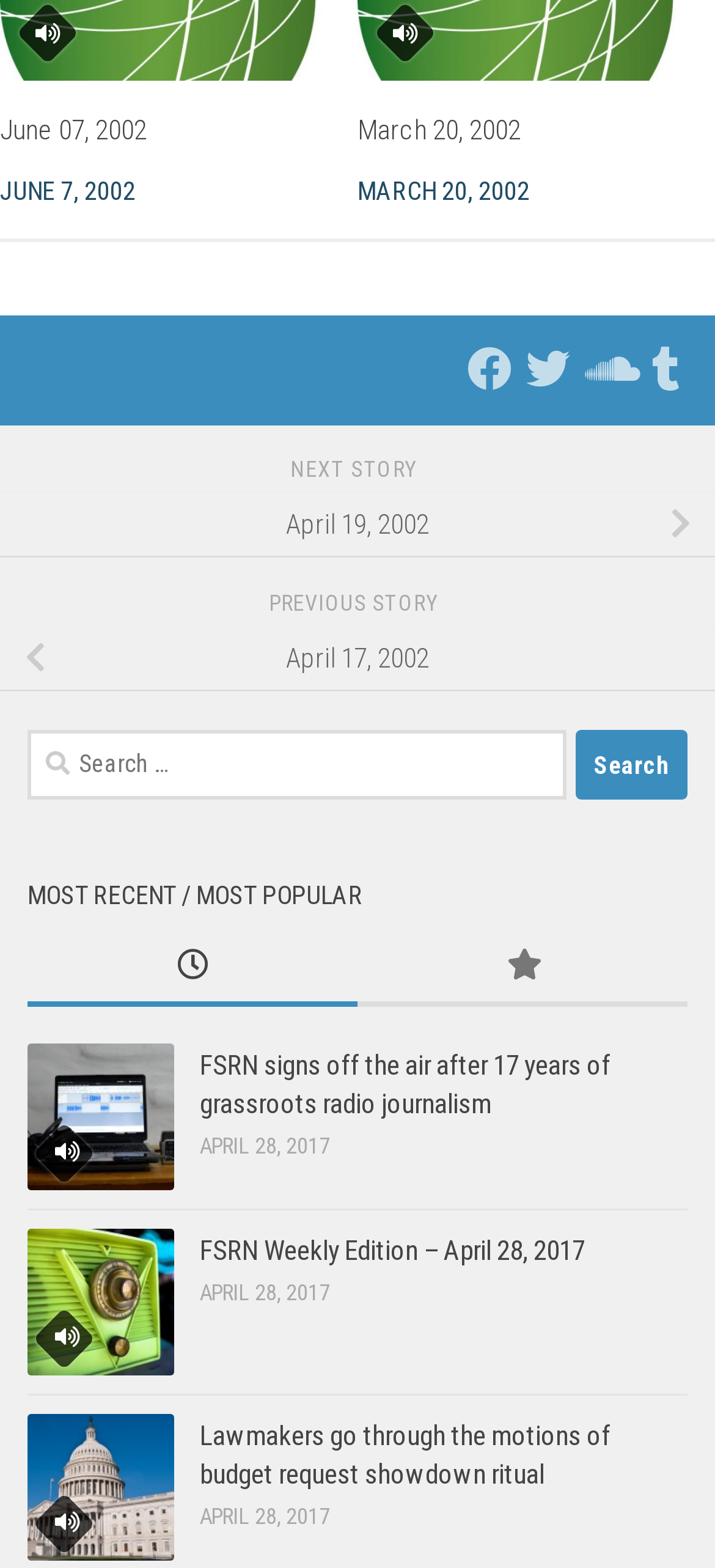What is the purpose of the search box?
Look at the image and provide a detailed response to the question.

I looked at the search box and its associated text 'Search for:' and button 'Search', and inferred that its purpose is to allow users to search for stories on the website.